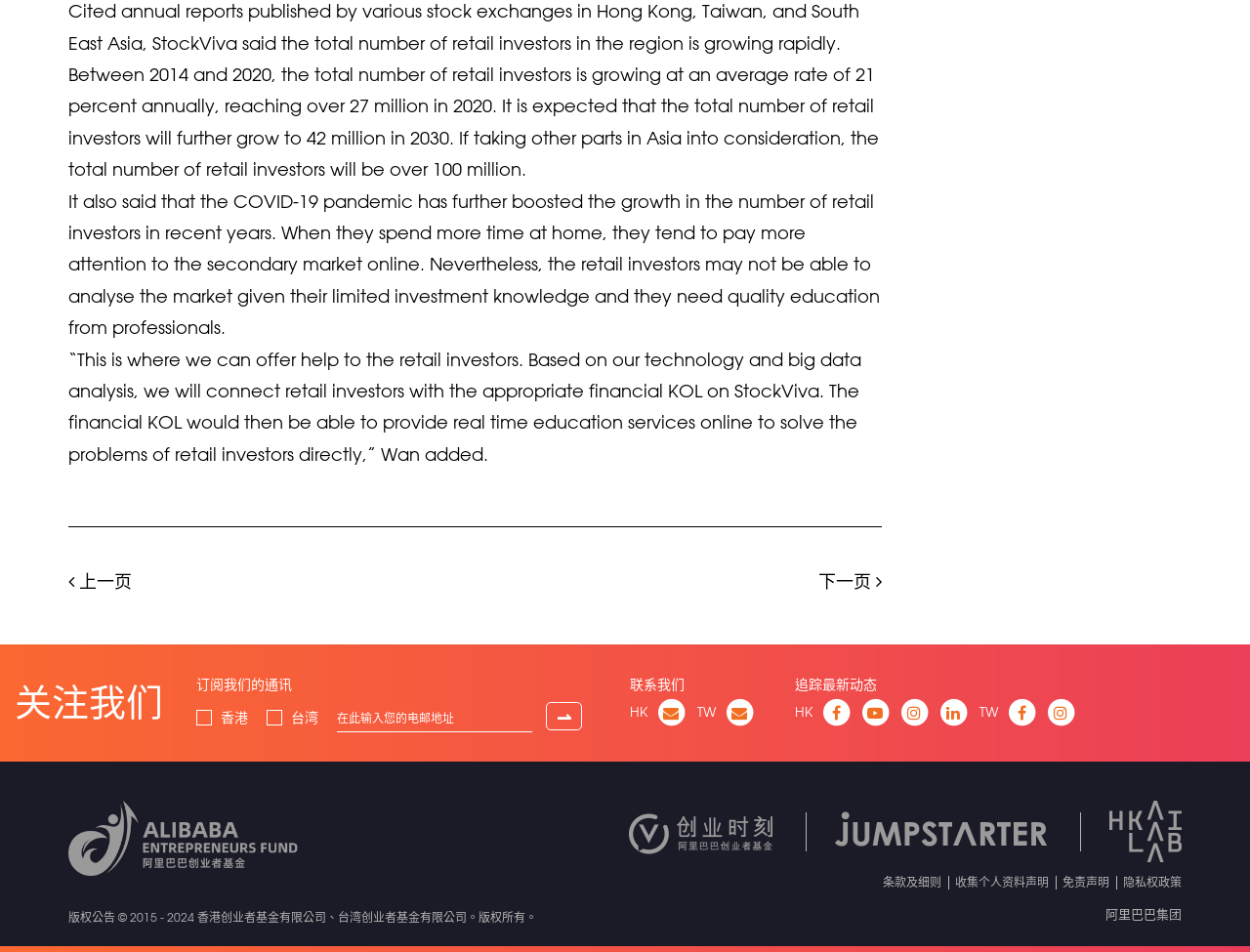How many links are there at the bottom of the webpage?
Look at the screenshot and respond with a single word or phrase.

5